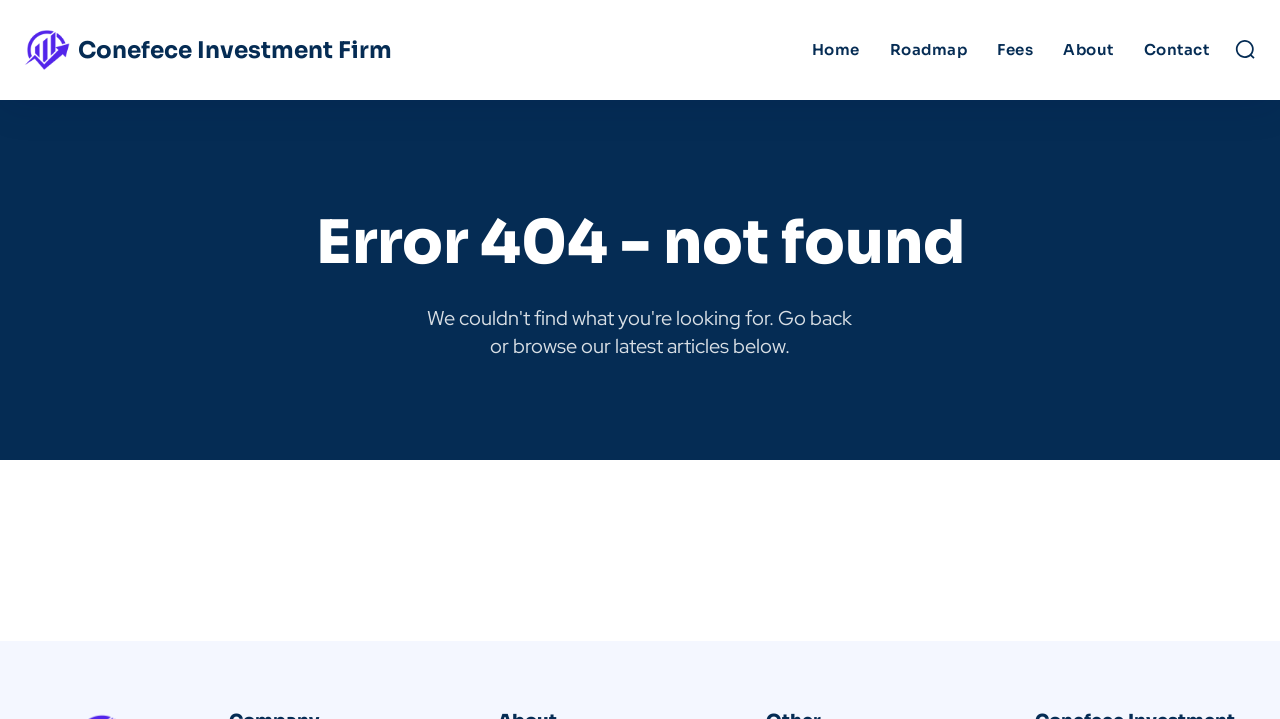Create a detailed description of the webpage's content and layout.

The webpage is a 404 error page from Conefece Investment Firm. At the top left, there is a link to the firm's homepage, accompanied by a small image. Below this, there is a navigation menu with five links: Home, Roadmap, Fees, About, and Contact, aligned horizontally across the top of the page. 

On the top right, there is a search button with a small image inside. 

The main content of the page is a heading that reads "Error 404 - not found", which is centered and takes up a significant portion of the page.